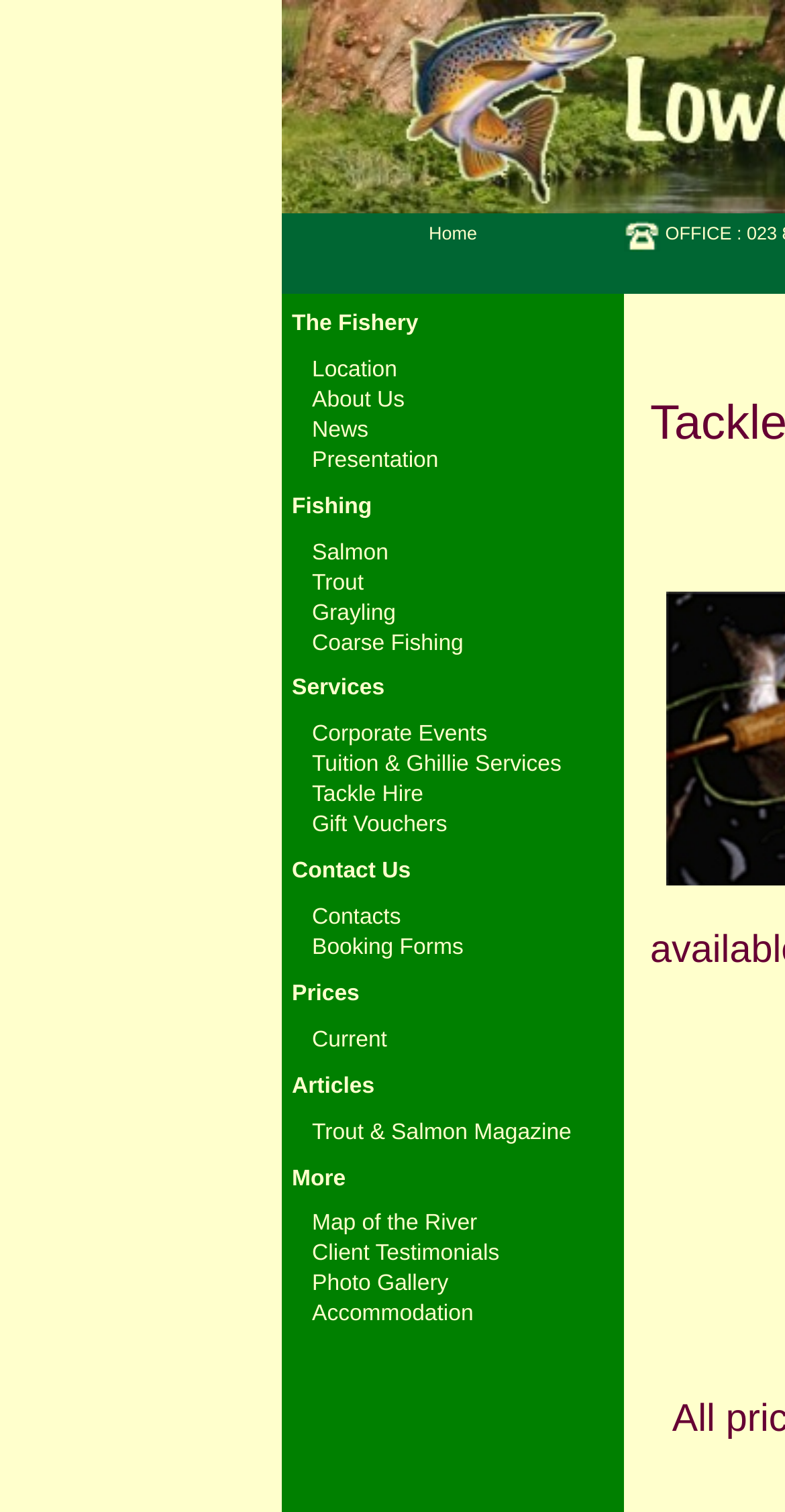Generate a thorough explanation of the webpage's elements.

The webpage is about Lower Itchen Fishery, a fly fishing destination. At the top, there is a navigation menu with a "Home" link and a telephone icon image. Below the navigation menu, there are several sections, each with a heading and multiple links. 

The first section is "The Fishery", which includes links to "Location", "About Us", "News", and "Presentation". The next section is "Fishing", which has links to different types of fishing, such as "Salmon", "Trout", "Grayling", and "Coarse Fishing". 

Following that is the "Services" section, which provides links to "Corporate Events", "Tuition & Ghillie Services", "Tackle Hire", and "Gift Vouchers". The "Contact Us" section has links to "Contacts" and "Booking Forms". 

There is also a "Prices" section with a link to "Current" prices. Additionally, there are sections for "Articles", with a link to "Trout & Salmon Magazine", and "More", which includes links to a "Map of the River", "Client Testimonials", "Photo Gallery", and "Accommodation".